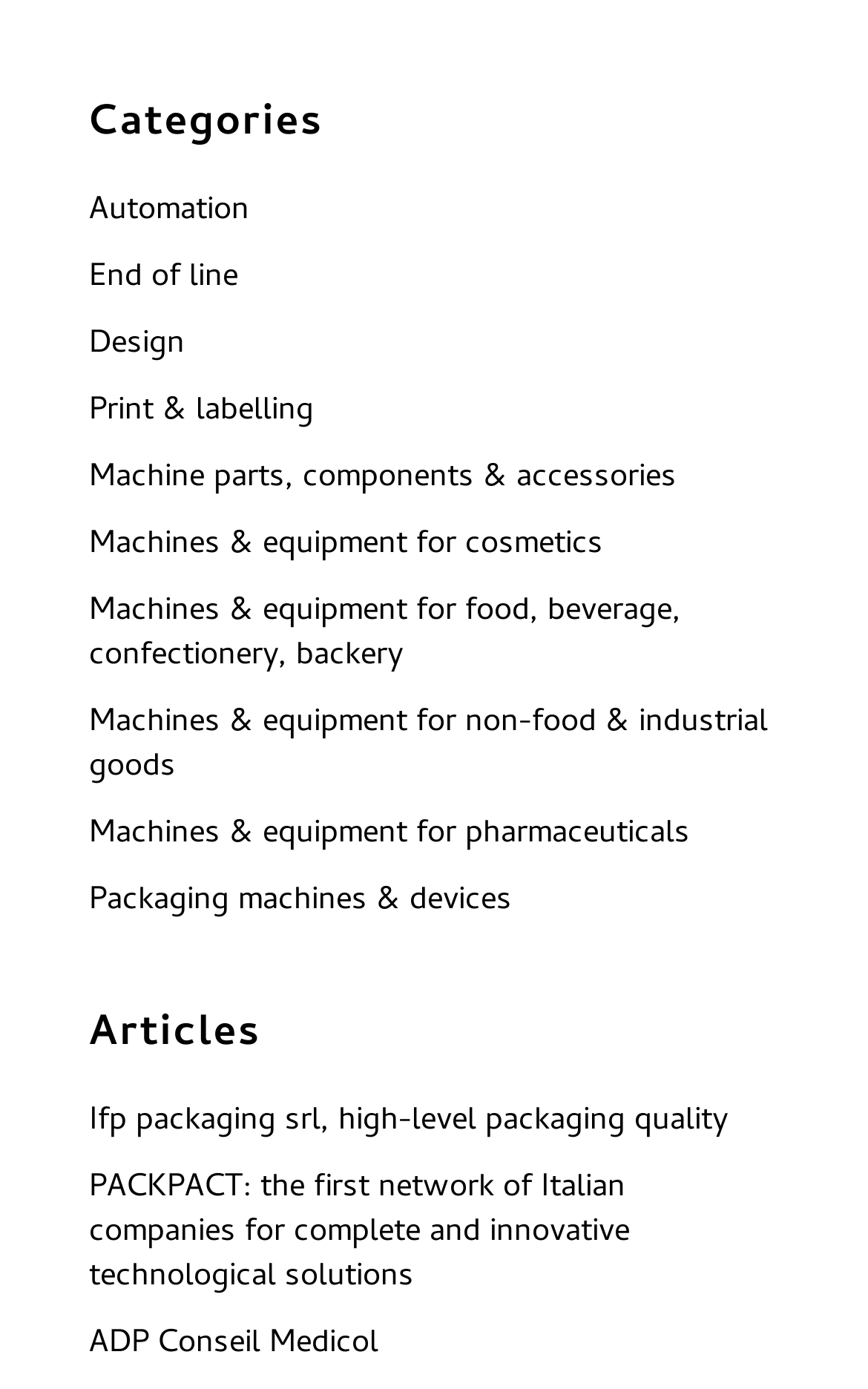What is the second article listed?
Can you provide a detailed and comprehensive answer to the question?

The second article listed is 'PACKPACT' because it is the second link element under the 'Articles' heading, with a bounding box coordinate of [0.103, 0.842, 0.897, 0.938].